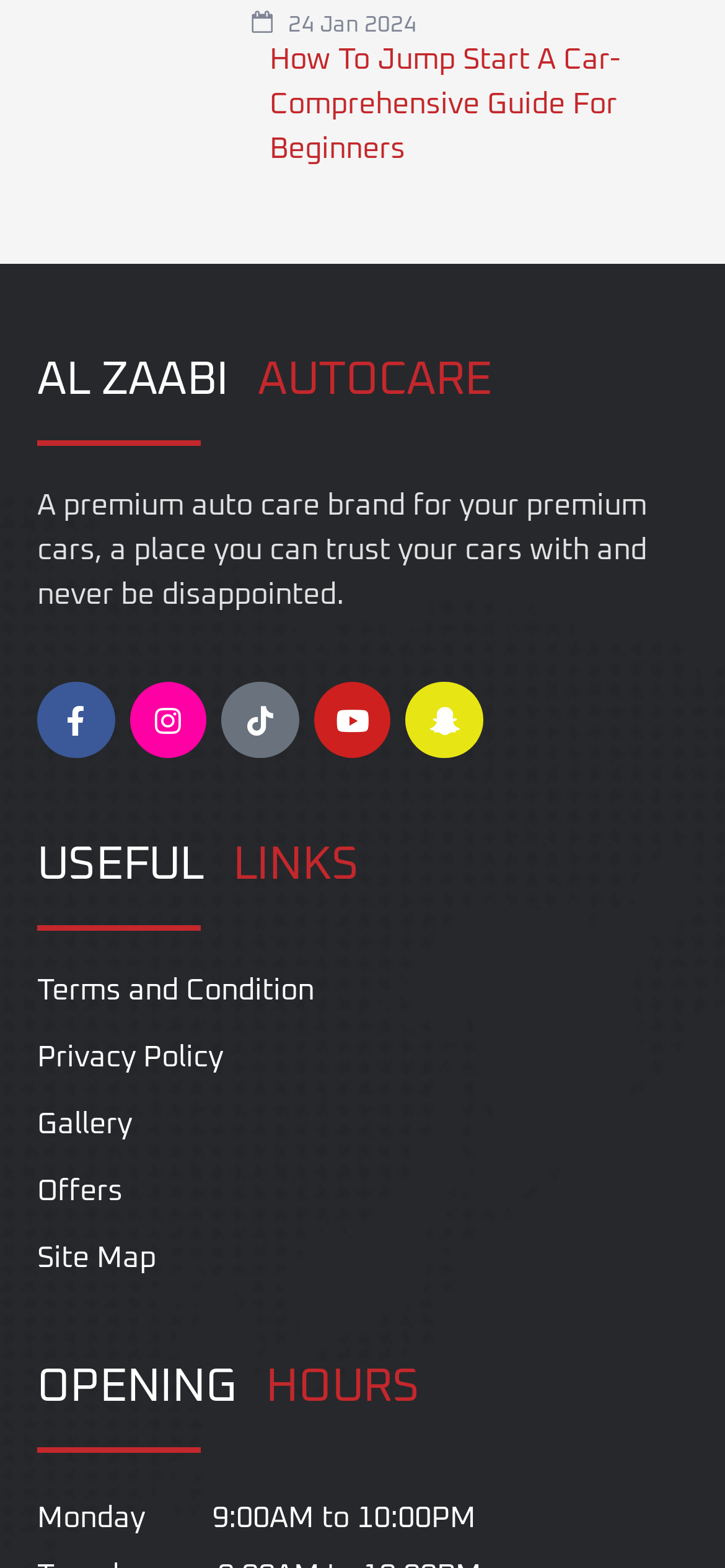What is the name of the auto care brand?
Please provide a detailed and comprehensive answer to the question.

The name of the auto care brand can be found in the top section of the webpage, where it is written in two separate lines as 'AL ZAABI' and 'AUTOCARE'.